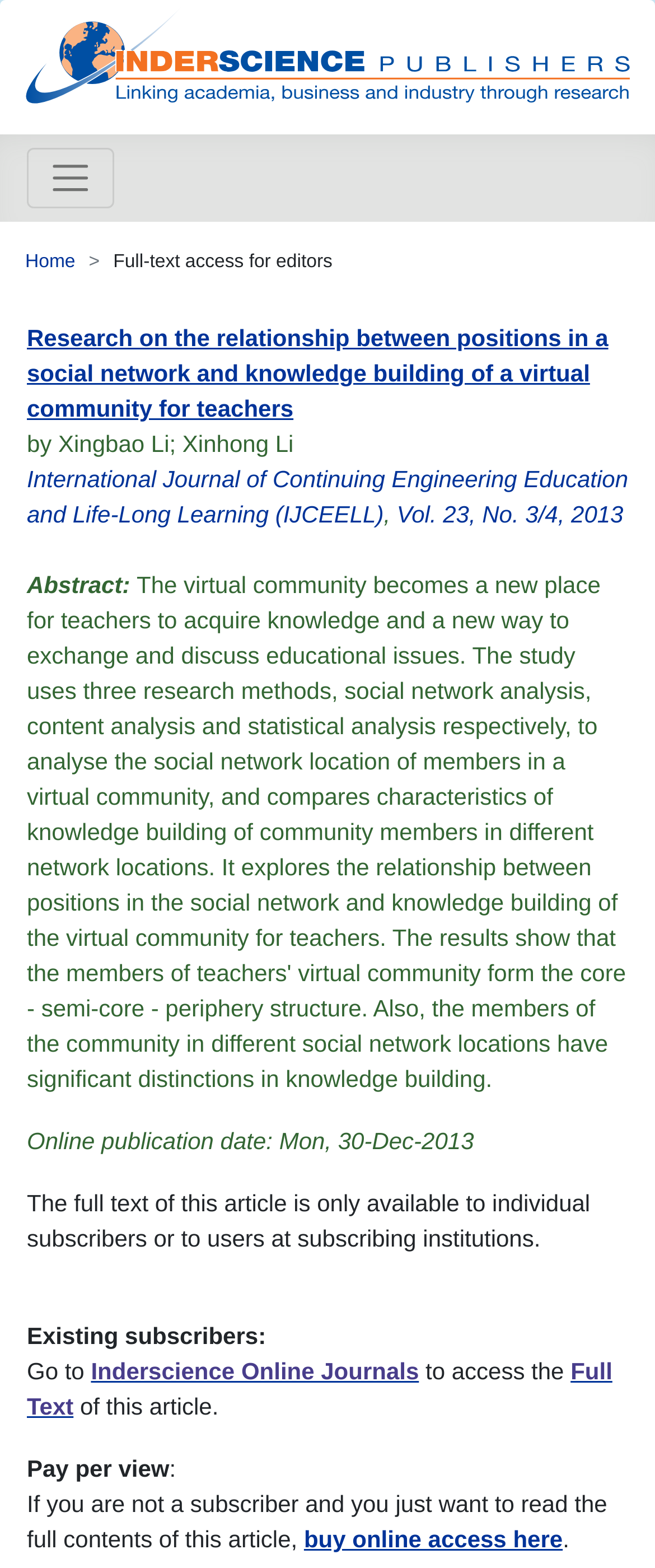Answer the following inquiry with a single word or phrase:
What is the name of the journal that published the research article?

International Journal of Continuing Engineering Education and Life-Long Learning (IJCEELL)